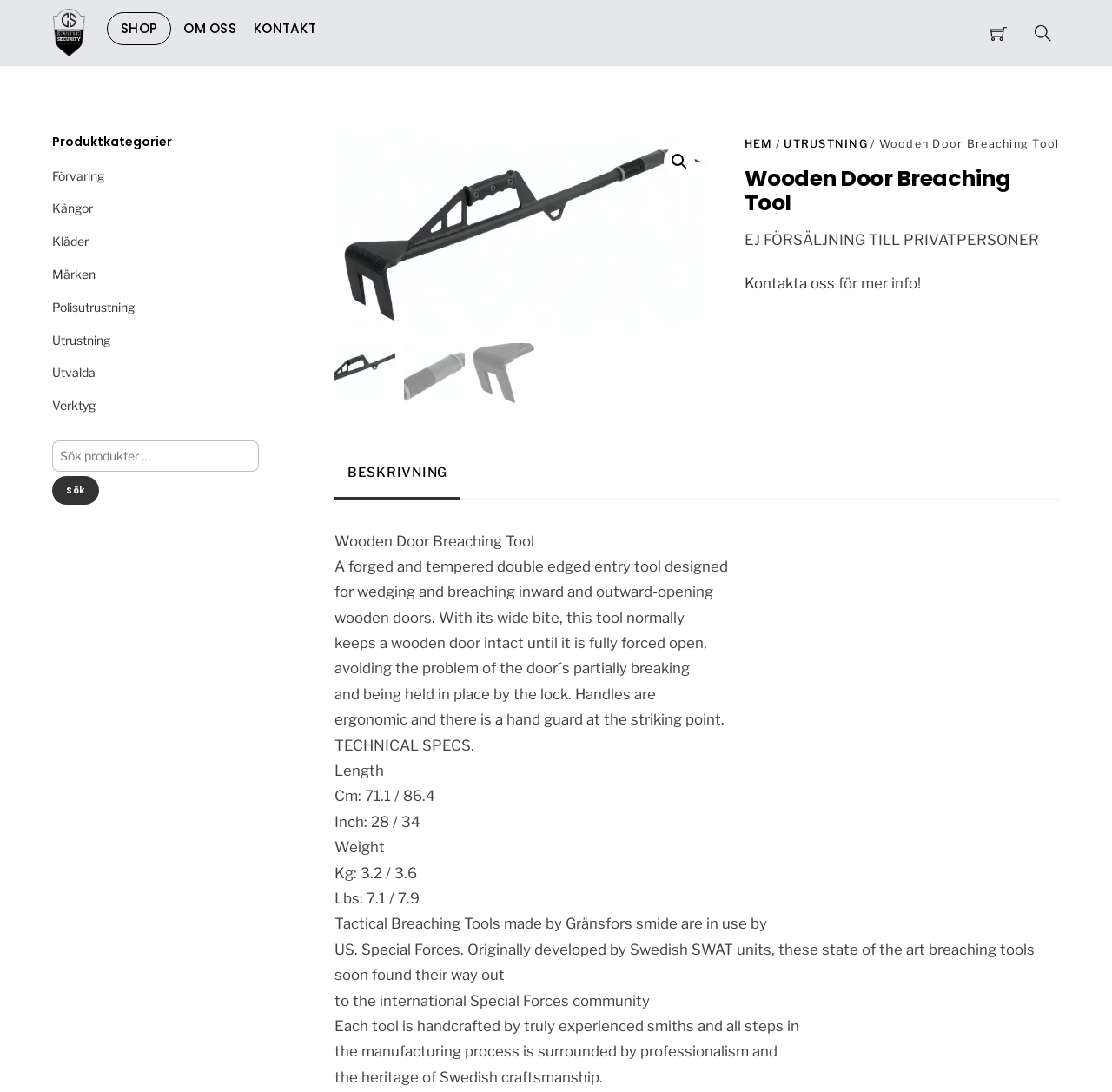Show the bounding box coordinates for the element that needs to be clicked to execute the following instruction: "Read product description". Provide the coordinates in the form of four float numbers between 0 and 1, i.e., [left, top, right, bottom].

[0.301, 0.487, 0.48, 0.503]